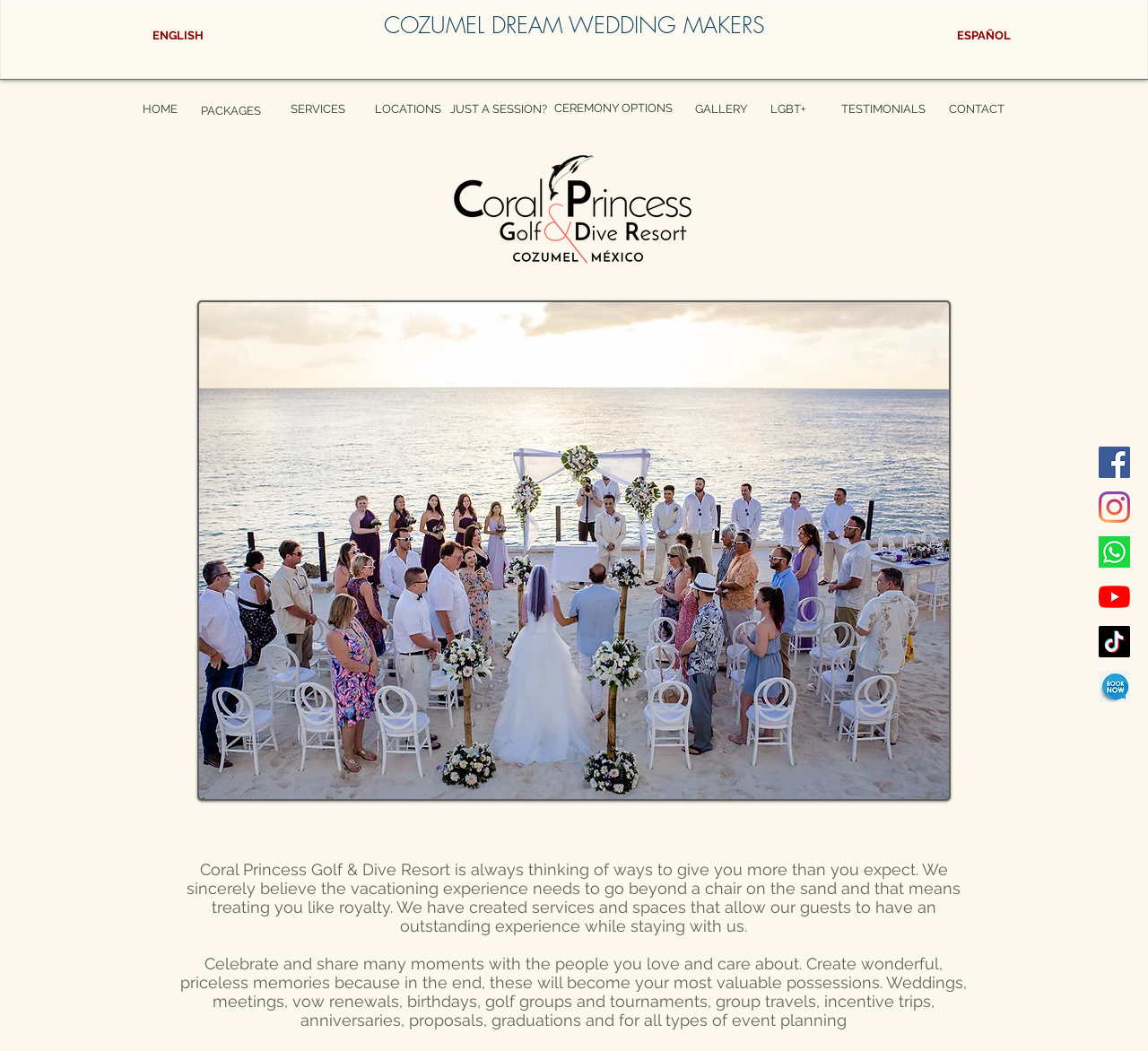What type of events can be planned at this resort?
From the image, respond with a single word or phrase.

Weddings, meetings, etc.